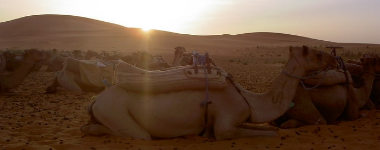Answer the question below using just one word or a short phrase: 
What is the atmosphere in the scene?

Tranquil